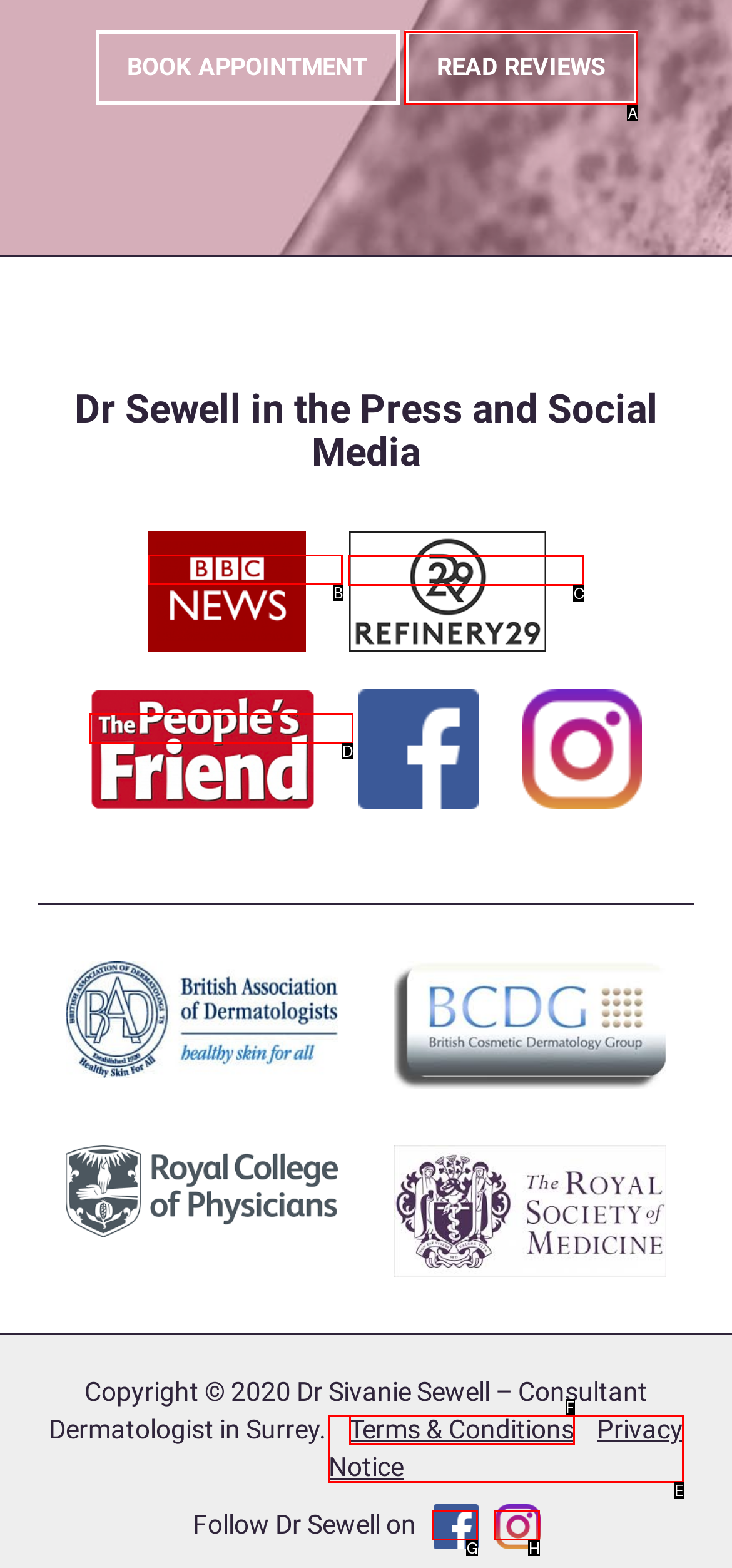For the task: view the blog, identify the HTML element to click.
Provide the letter corresponding to the right choice from the given options.

None